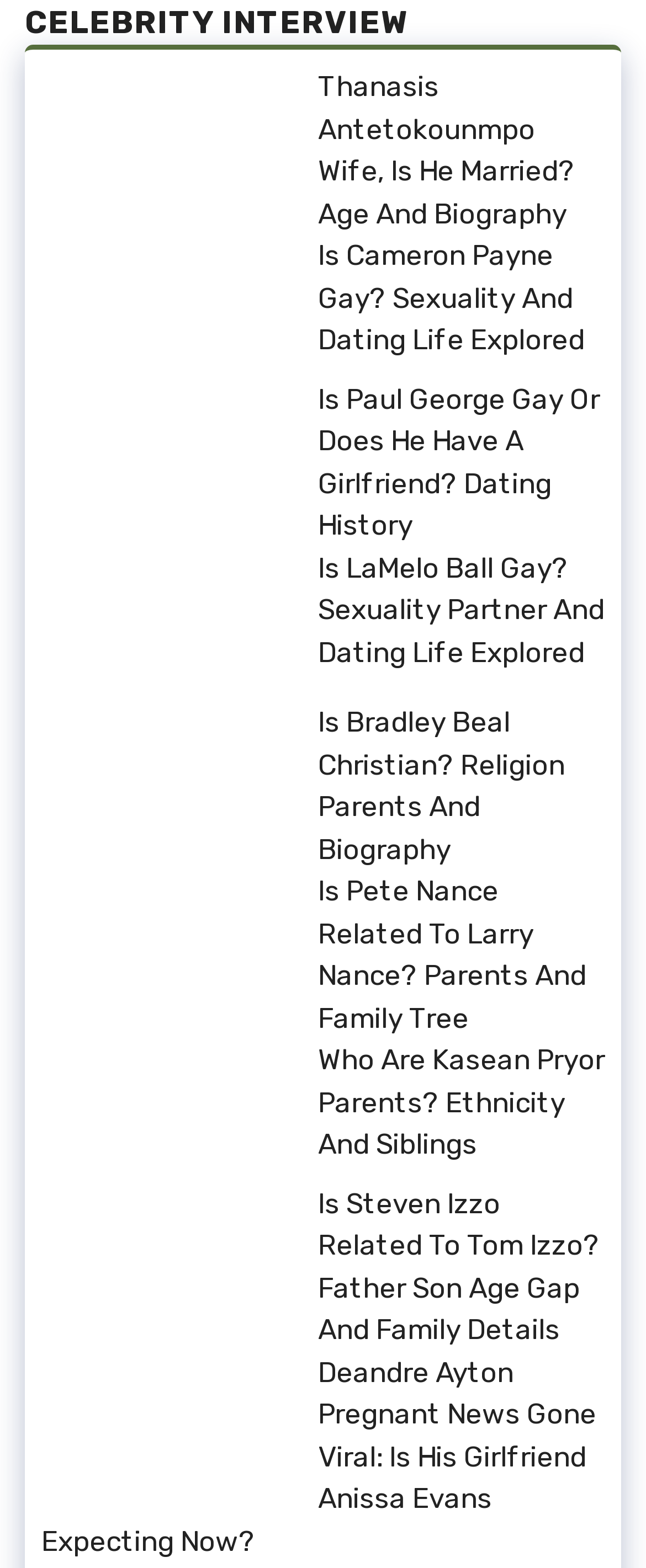Please find the bounding box coordinates of the element that must be clicked to perform the given instruction: "Read about Thanasis Antetokounmpo's wife and biography". The coordinates should be four float numbers from 0 to 1, i.e., [left, top, right, bottom].

[0.064, 0.043, 0.449, 0.134]